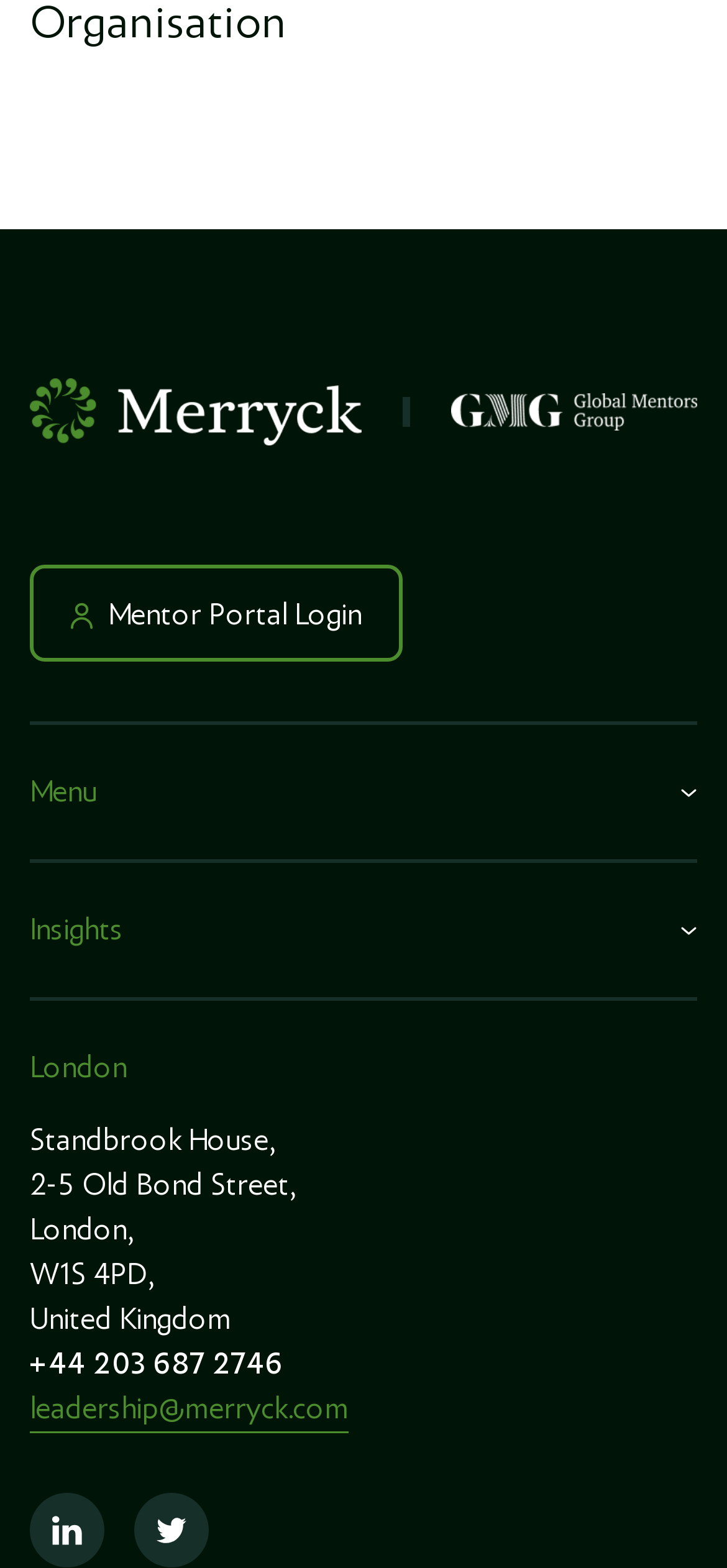Please analyze the image and provide a thorough answer to the question:
What is the address of the company?

I looked for the address information on the webpage and found it in the bottom section, which is 'Standbrook House, 2-5 Old Bond Street, London, W1S 4PD, United Kingdom'.